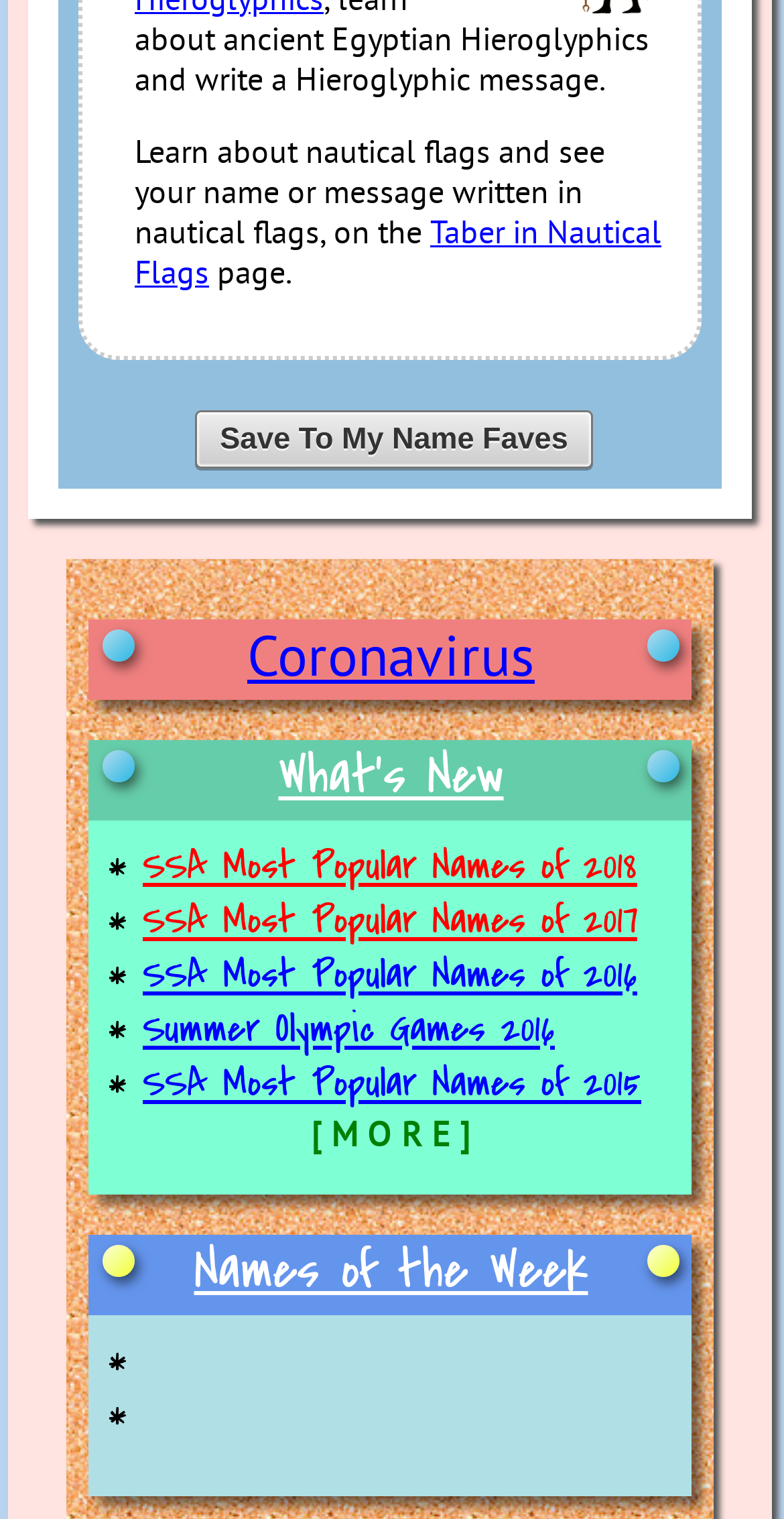Give a concise answer using only one word or phrase for this question:
What is the purpose of the '*' symbol on the webpage?

Separator